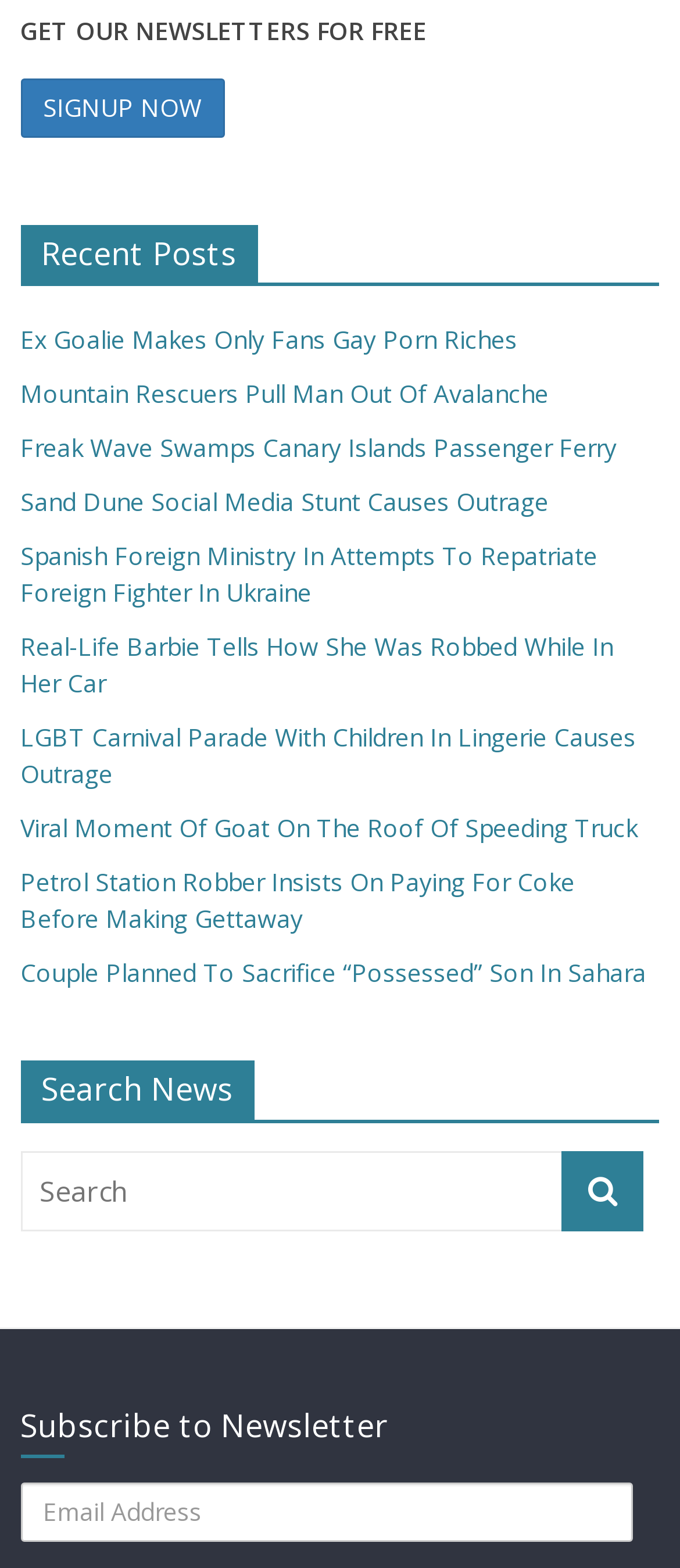Identify the bounding box coordinates of the area that should be clicked in order to complete the given instruction: "Read about privacy policy". The bounding box coordinates should be four float numbers between 0 and 1, i.e., [left, top, right, bottom].

None